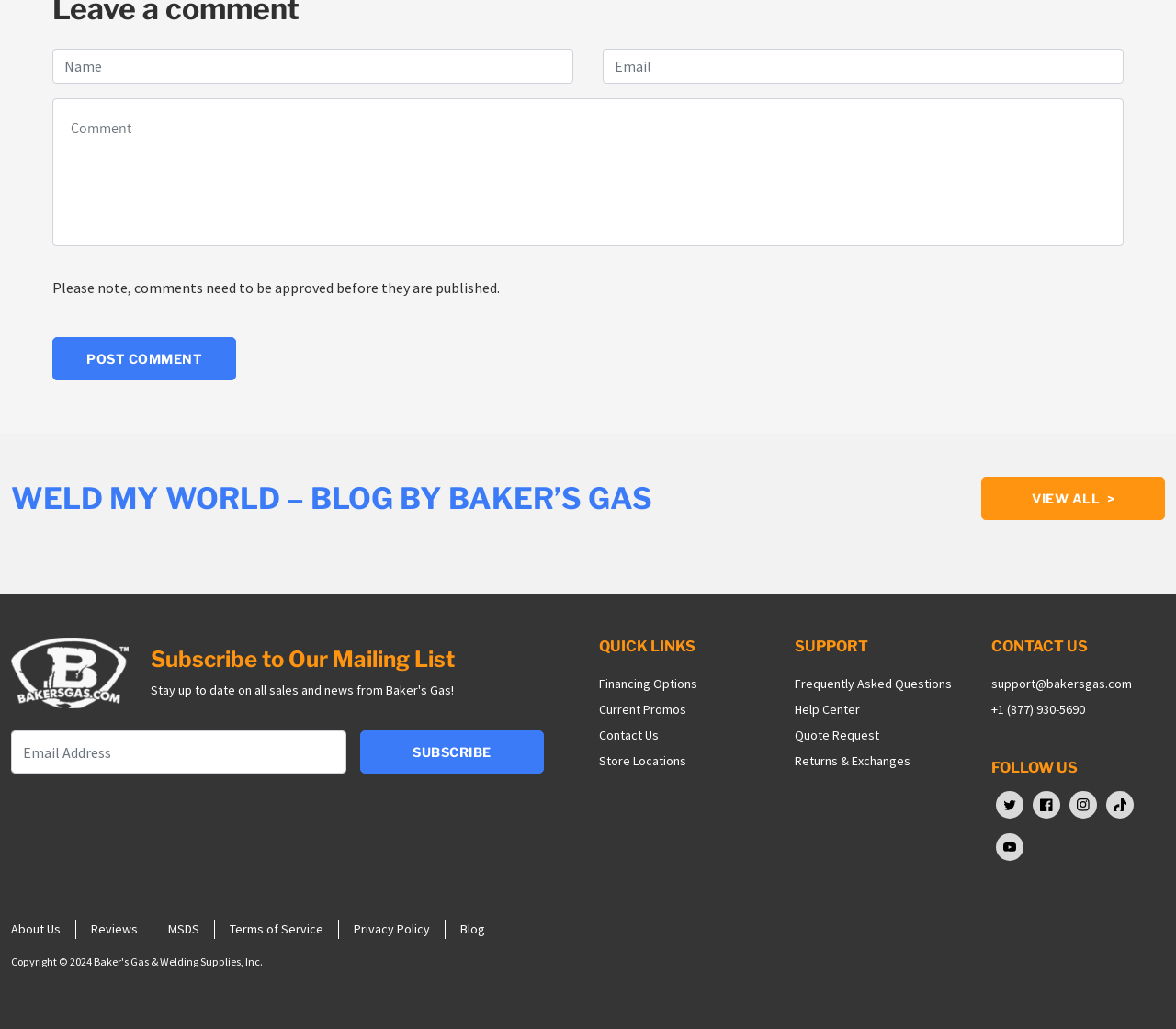Identify the bounding box for the UI element that is described as follows: "Contact Us".

[0.509, 0.706, 0.56, 0.722]